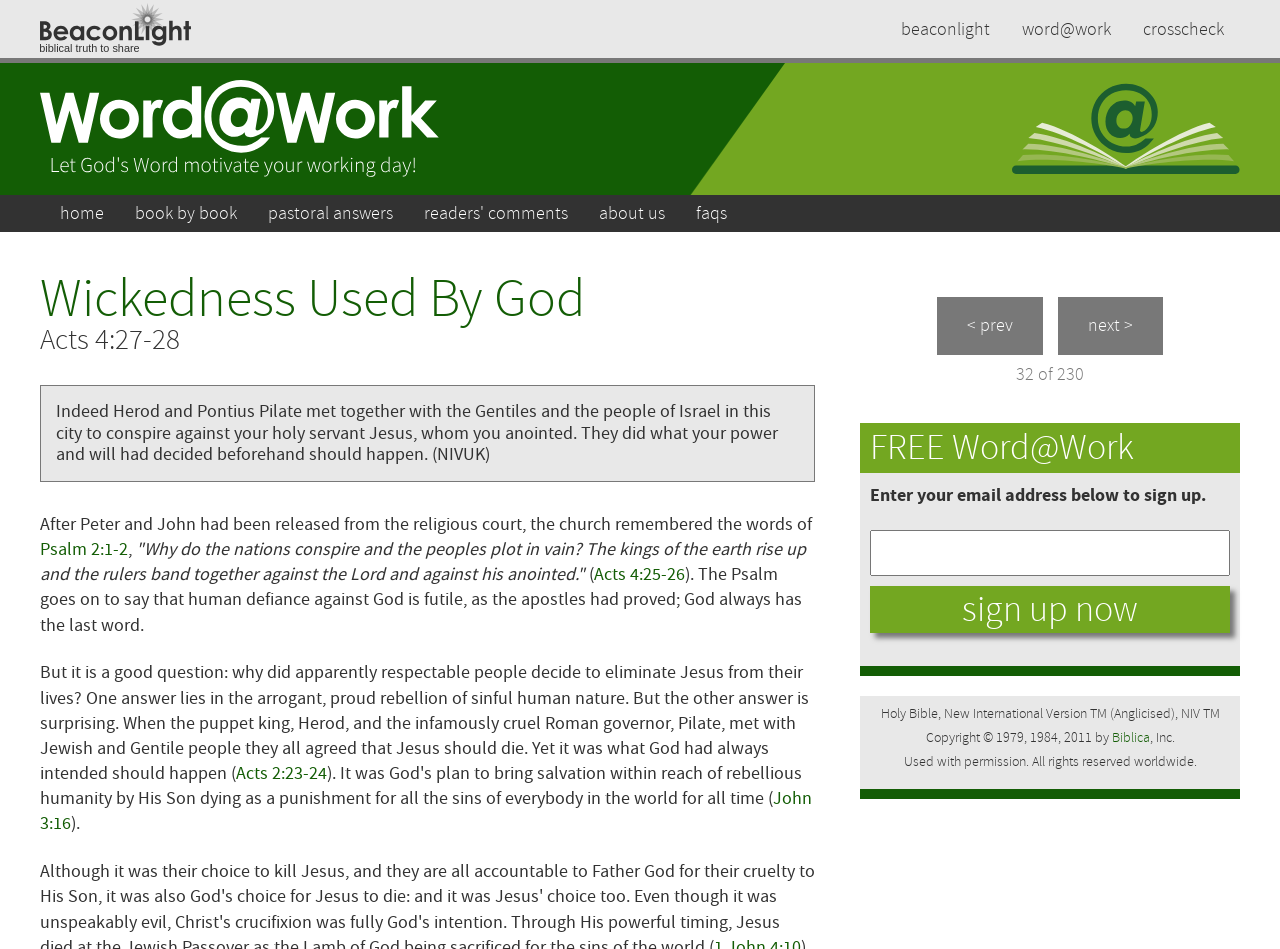Use a single word or phrase to answer the question: 
How many pages are there in total?

230